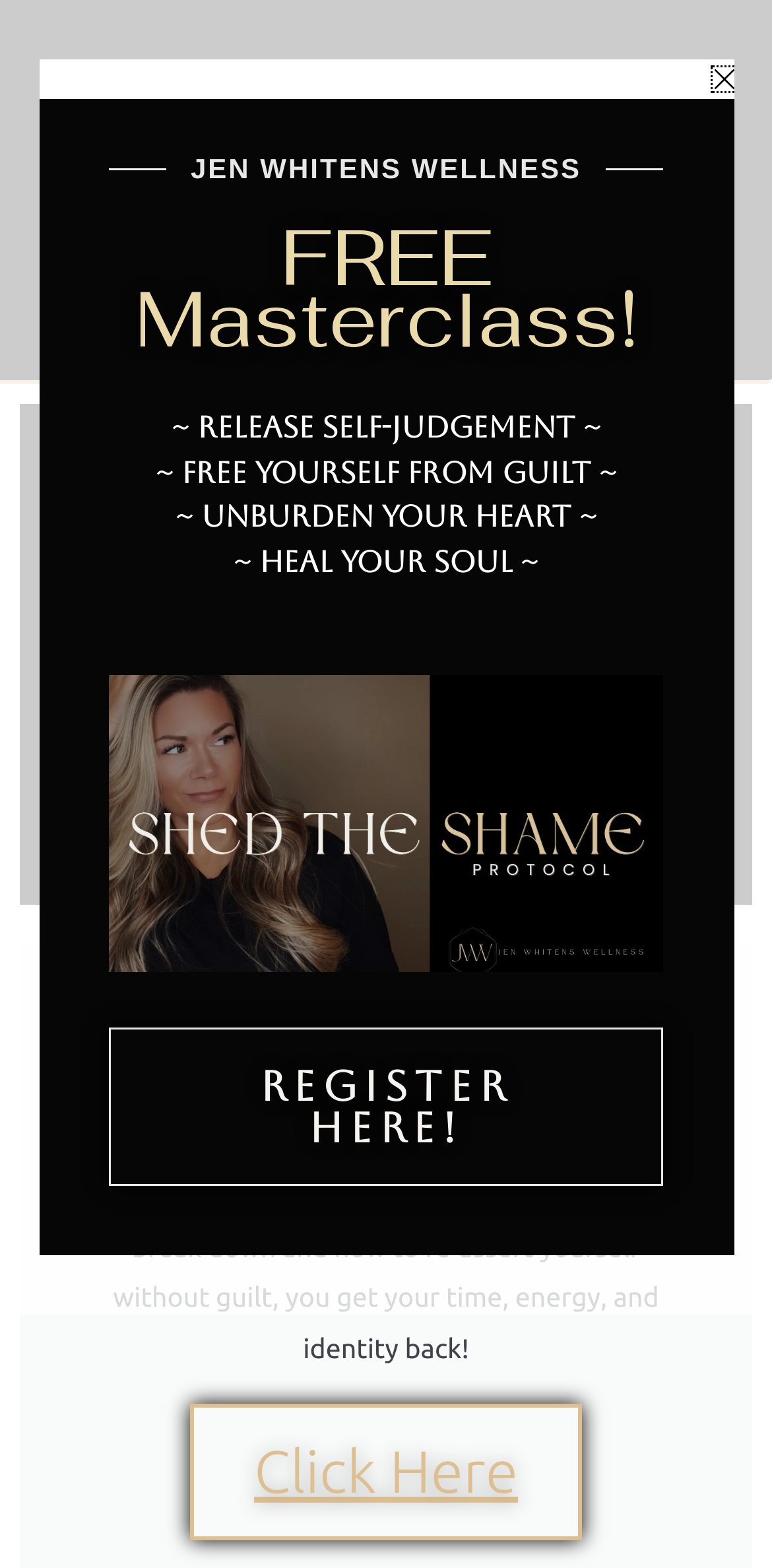What is the name of the wellness program?
From the image, respond using a single word or phrase.

Jen Whitens Wellness